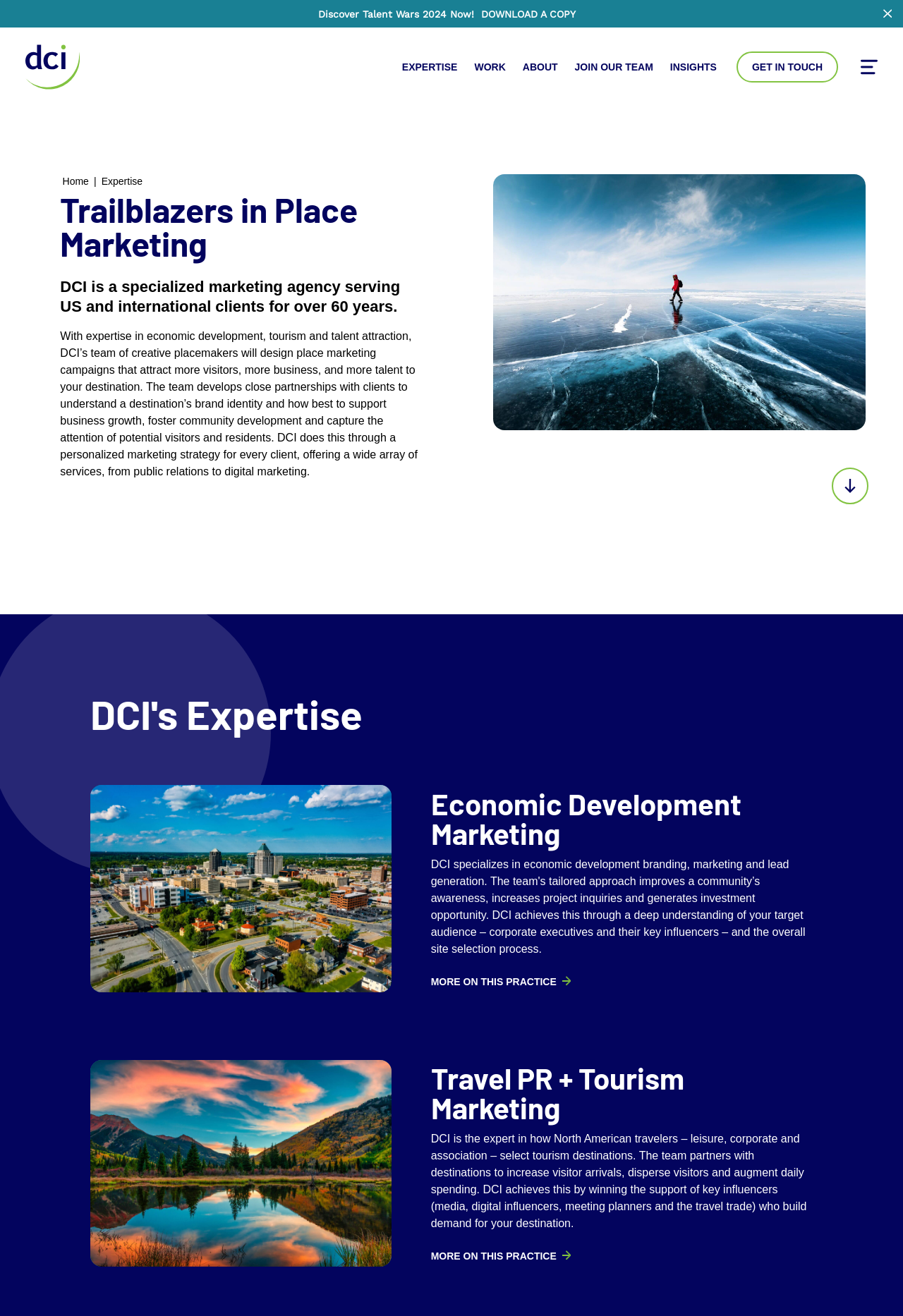Pinpoint the bounding box coordinates of the clickable area needed to execute the instruction: "Get in touch". The coordinates should be specified as four float numbers between 0 and 1, i.e., [left, top, right, bottom].

[0.816, 0.039, 0.928, 0.063]